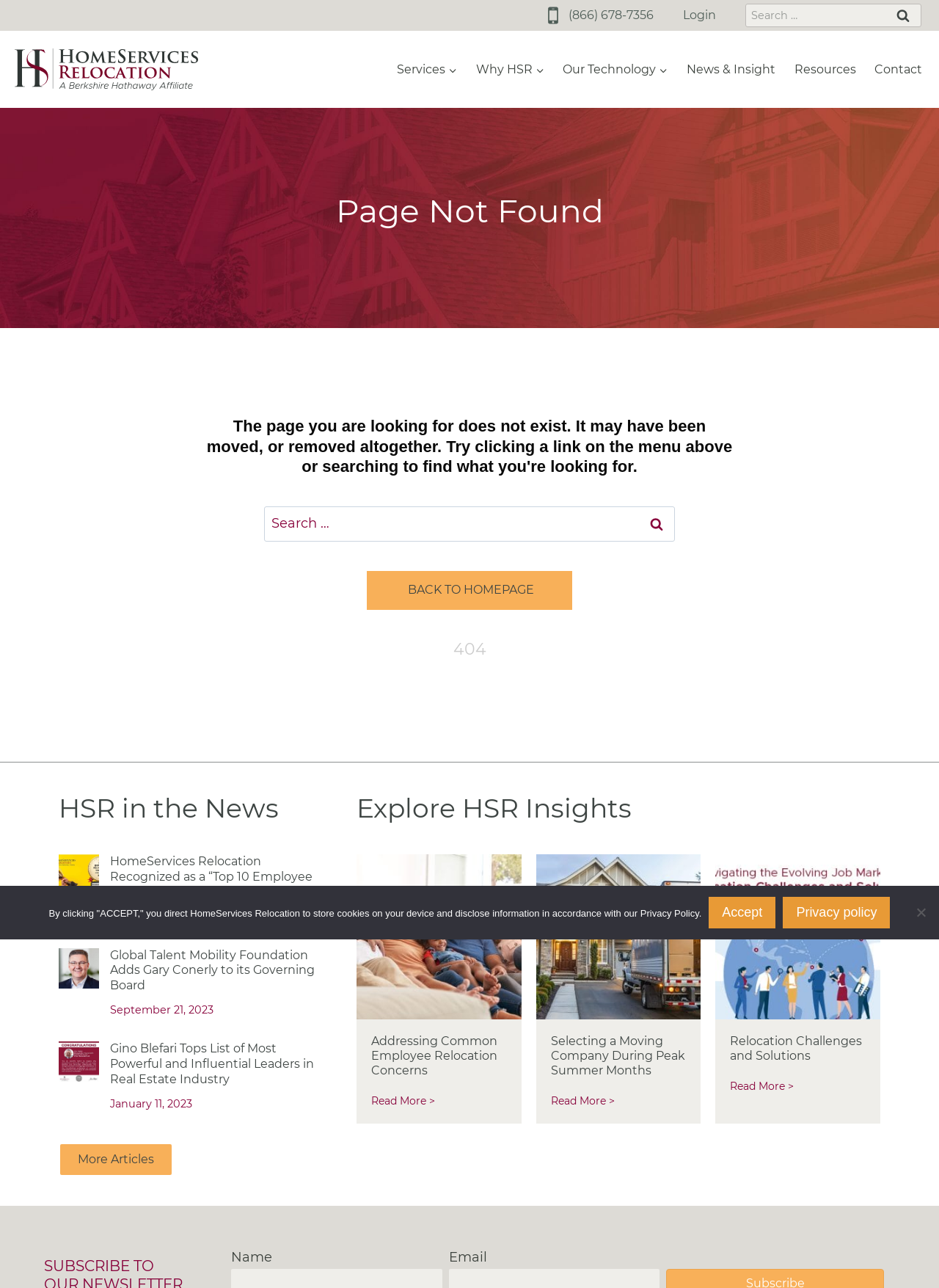Please analyze the image and provide a thorough answer to the question:
What is the title of the news article with the most recent date?

The news articles are located at the bottom of the webpage, and the most recent one has a date of 'March 7, 2024', with the title 'MangeHR Award Announcement'.